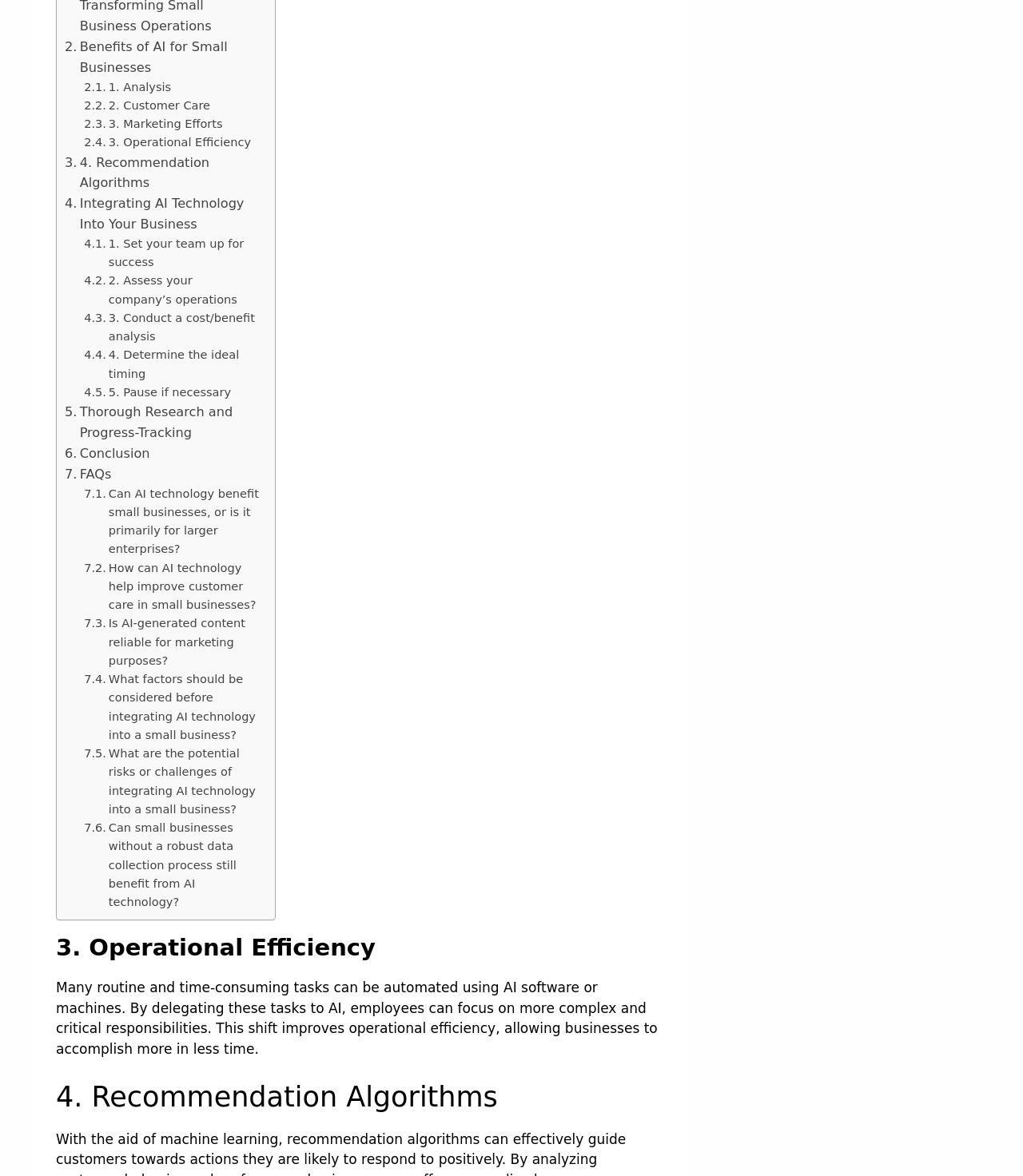Please determine the bounding box coordinates of the element to click in order to execute the following instruction: "Explore 'Integrating AI Technology Into Your Business'". The coordinates should be four float numbers between 0 and 1, specified as [left, top, right, bottom].

[0.063, 0.165, 0.253, 0.2]